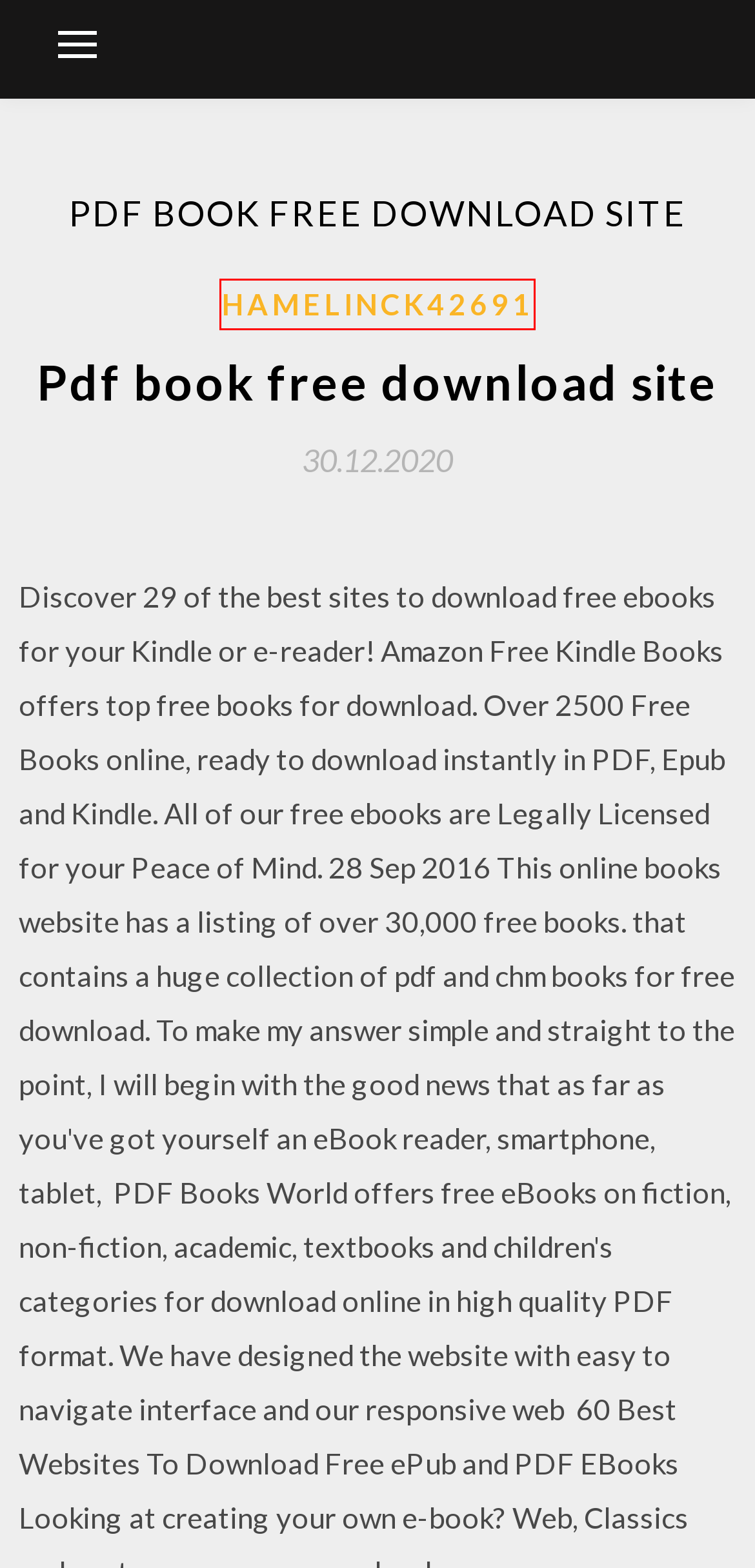Given a screenshot of a webpage featuring a red bounding box, identify the best matching webpage description for the new page after the element within the red box is clicked. Here are the options:
A. Oracle application express 5 for beginners pdf download (2020)
B. Download old version of wind scribe of android [2020]
C. Hamelinck42691
D. Sony vegas updated drivers download free (2020)
E. Iphone change app download fingerprint to password (2020)
F. Truecrypt android apk download [2020]
G. Gmail password hacker full version free download (2020)
H. Pandora with music downloader apk [2020]

C